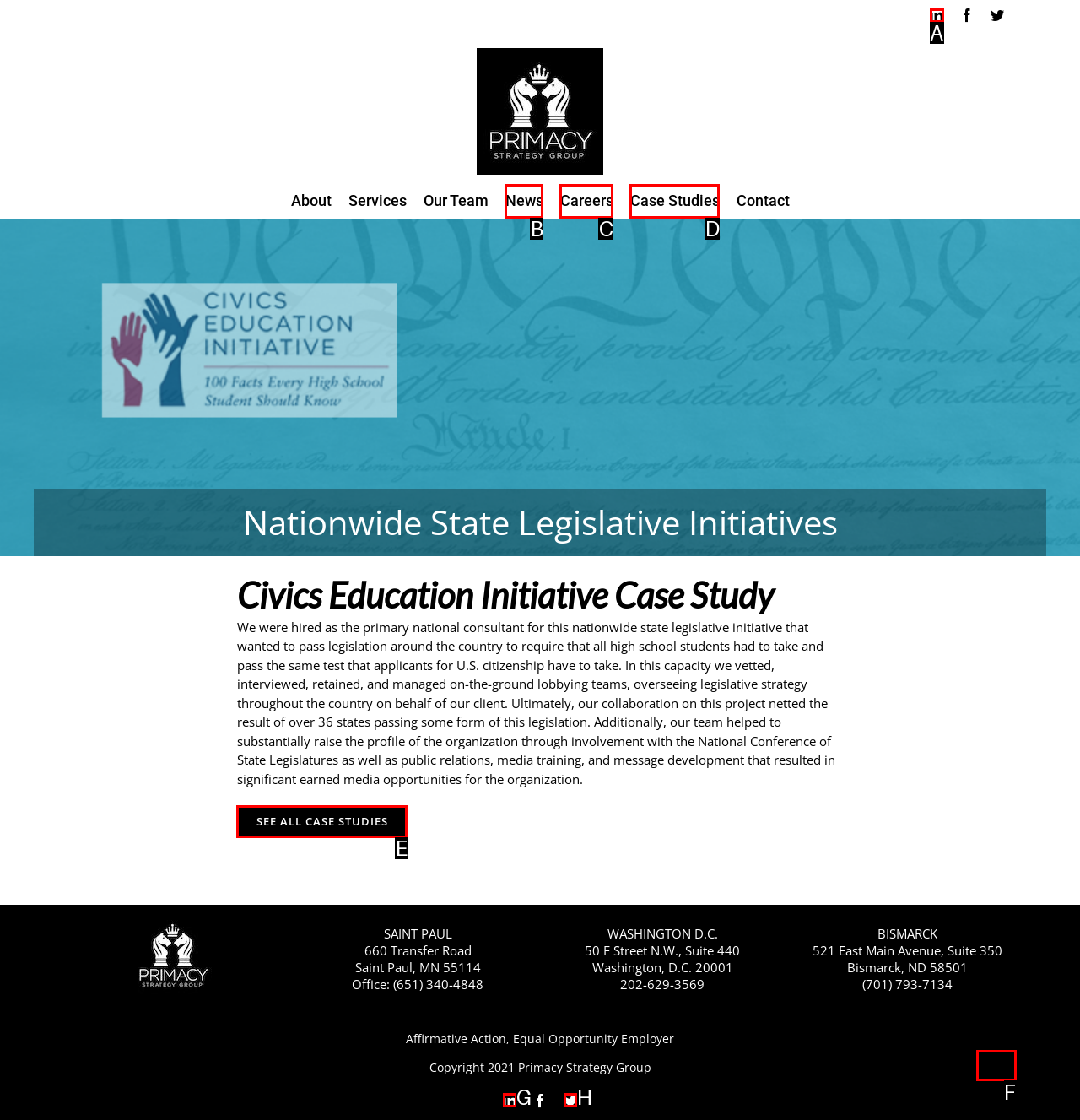Among the marked elements in the screenshot, which letter corresponds to the UI element needed for the task: Scroll to the top of the page?

F